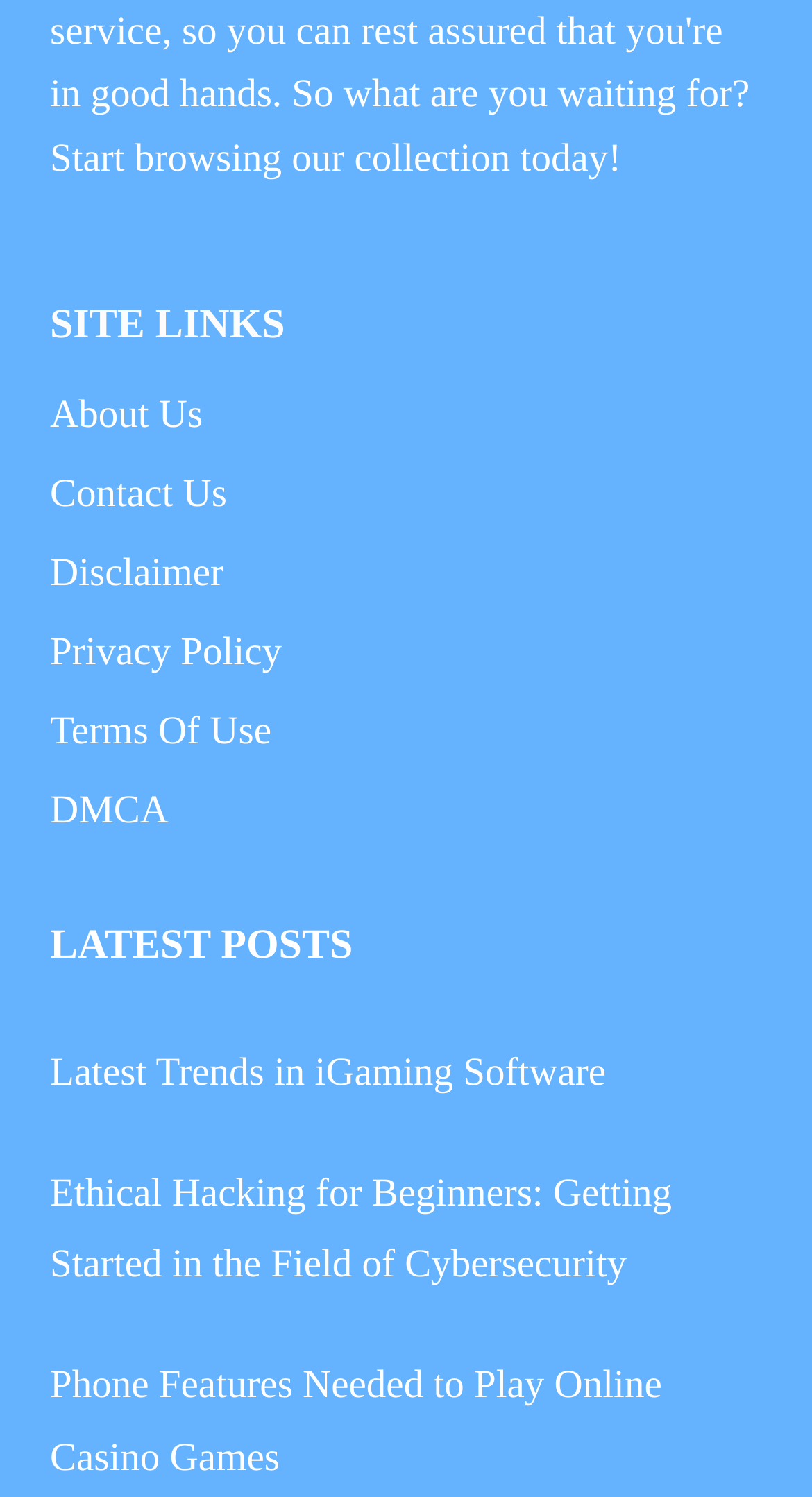What is the topic of the second link under 'LATEST POSTS'?
Using the visual information, reply with a single word or short phrase.

Cybersecurity